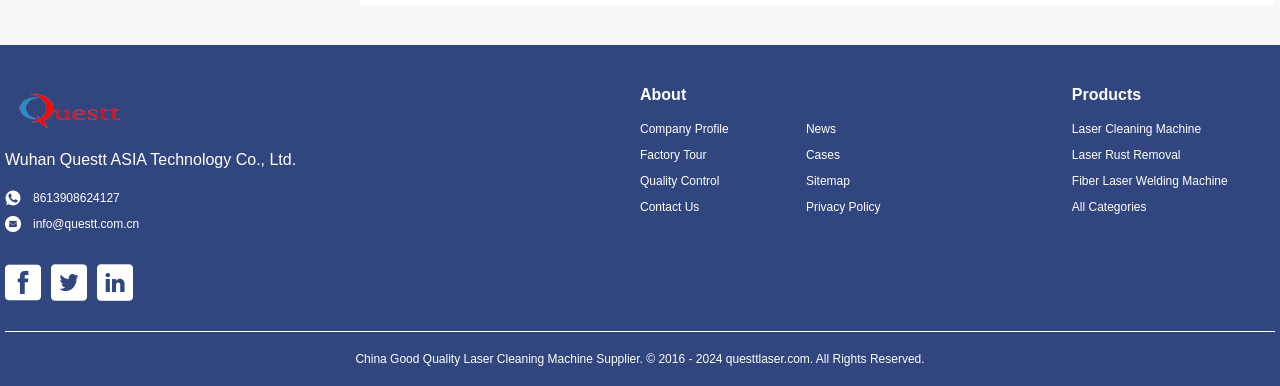Based on the image, please respond to the question with as much detail as possible:
What is the company name on the top left?

I found the company name by looking at the top left corner of the webpage, where there is a link with the text 'Wuhan Questt ASIA Technology Co., Ltd.' accompanied by an image with the same text.